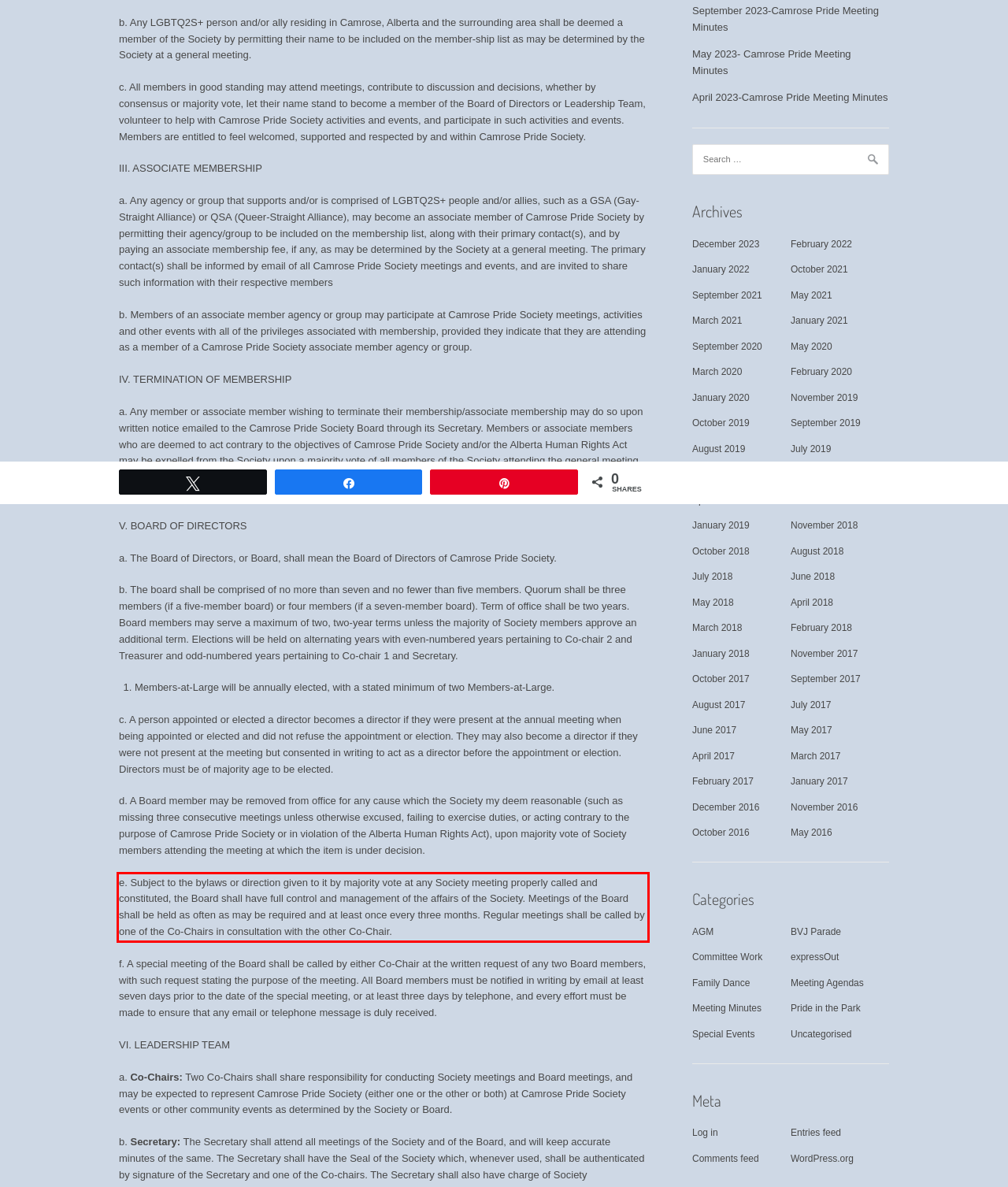There is a UI element on the webpage screenshot marked by a red bounding box. Extract and generate the text content from within this red box.

e. Subject to the bylaws or direction given to it by majority vote at any Society meeting properly called and constituted, the Board shall have full control and management of the affairs of the Society. Meetings of the Board shall be held as often as may be required and at least once every three months. Regular meetings shall be called by one of the Co-Chairs in consultation with the other Co-Chair.